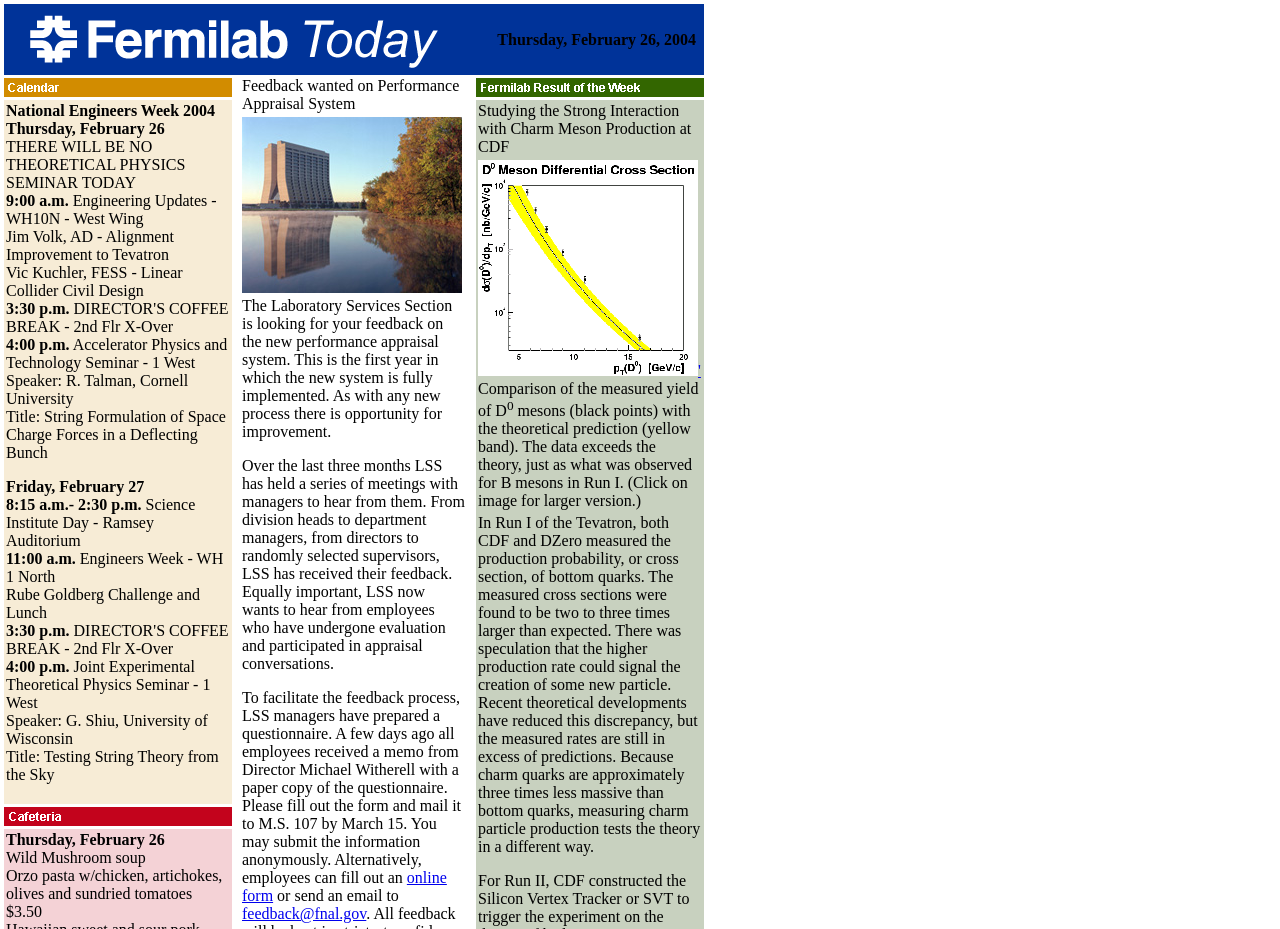Please provide a detailed answer to the question below based on the screenshot: 
What is the date of the Fermilab Today webpage?

I found the date by looking at the top of the webpage, where it says 'Fermilab Today Thursday, February 26, 2004'.